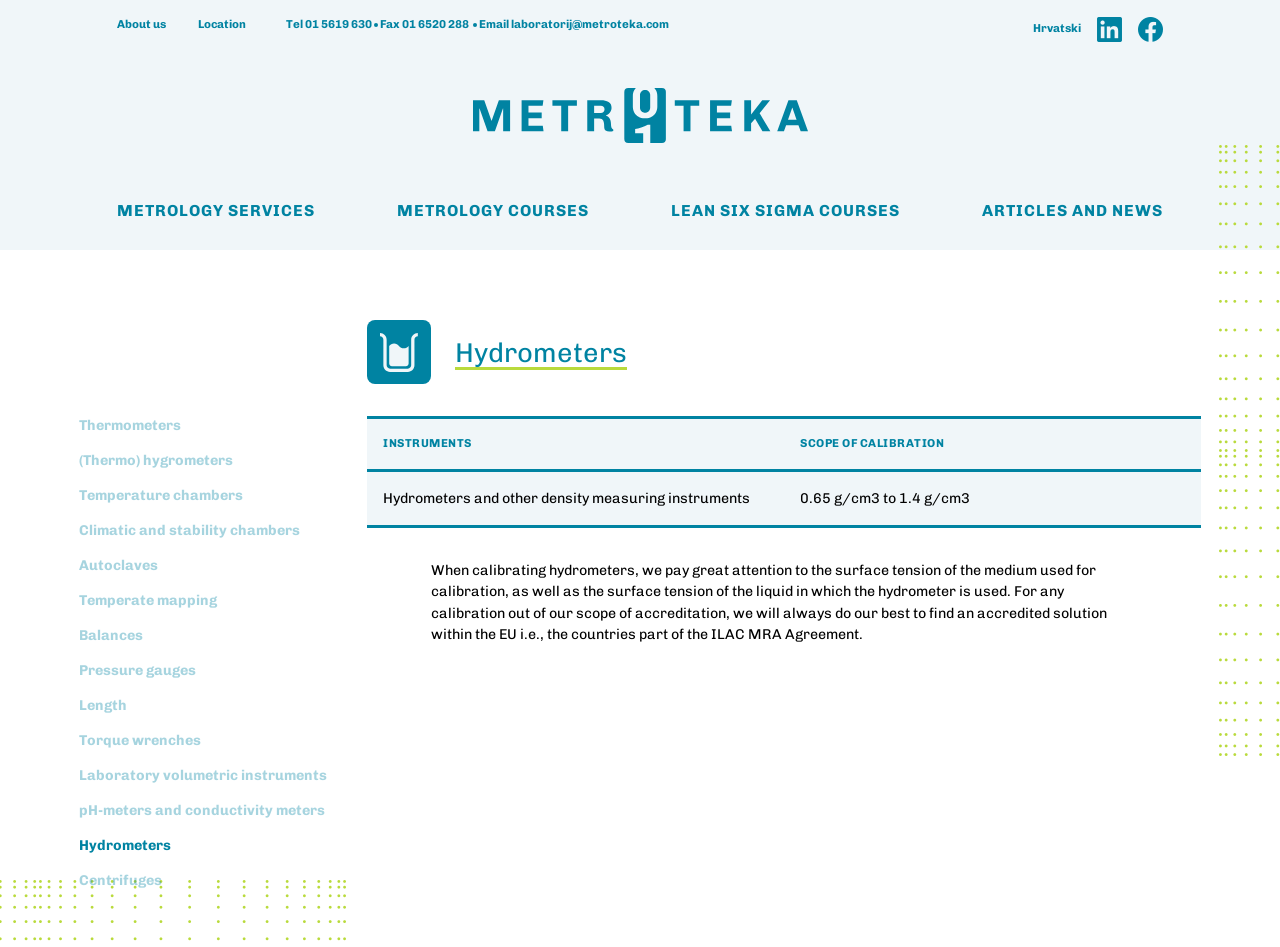Show the bounding box coordinates for the element that needs to be clicked to execute the following instruction: "Click on LinkedIn". Provide the coordinates in the form of four float numbers between 0 and 1, i.e., [left, top, right, bottom].

[0.857, 0.018, 0.876, 0.044]